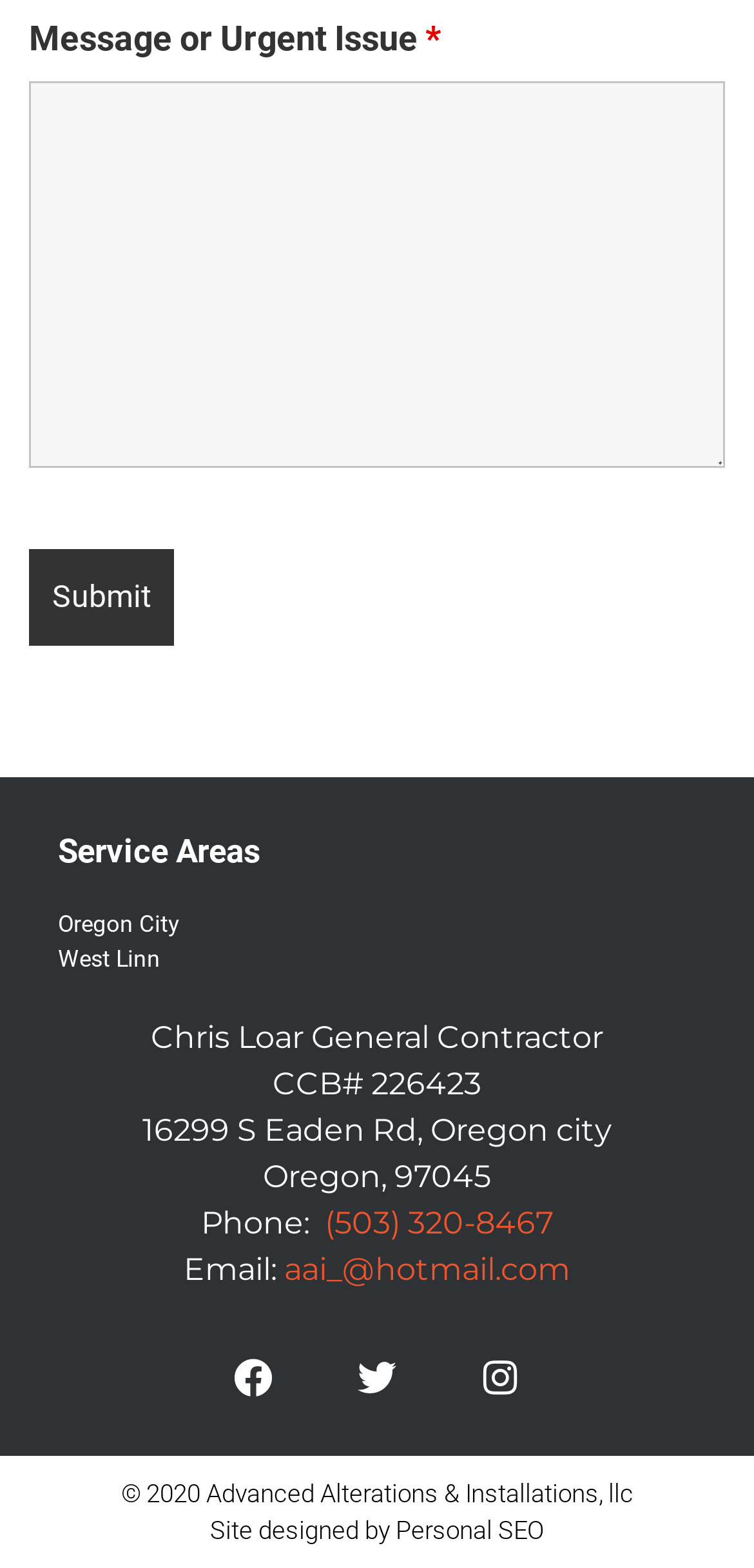Please find the bounding box coordinates of the element that you should click to achieve the following instruction: "click on the Search button". The coordinates should be presented as four float numbers between 0 and 1: [left, top, right, bottom].

None